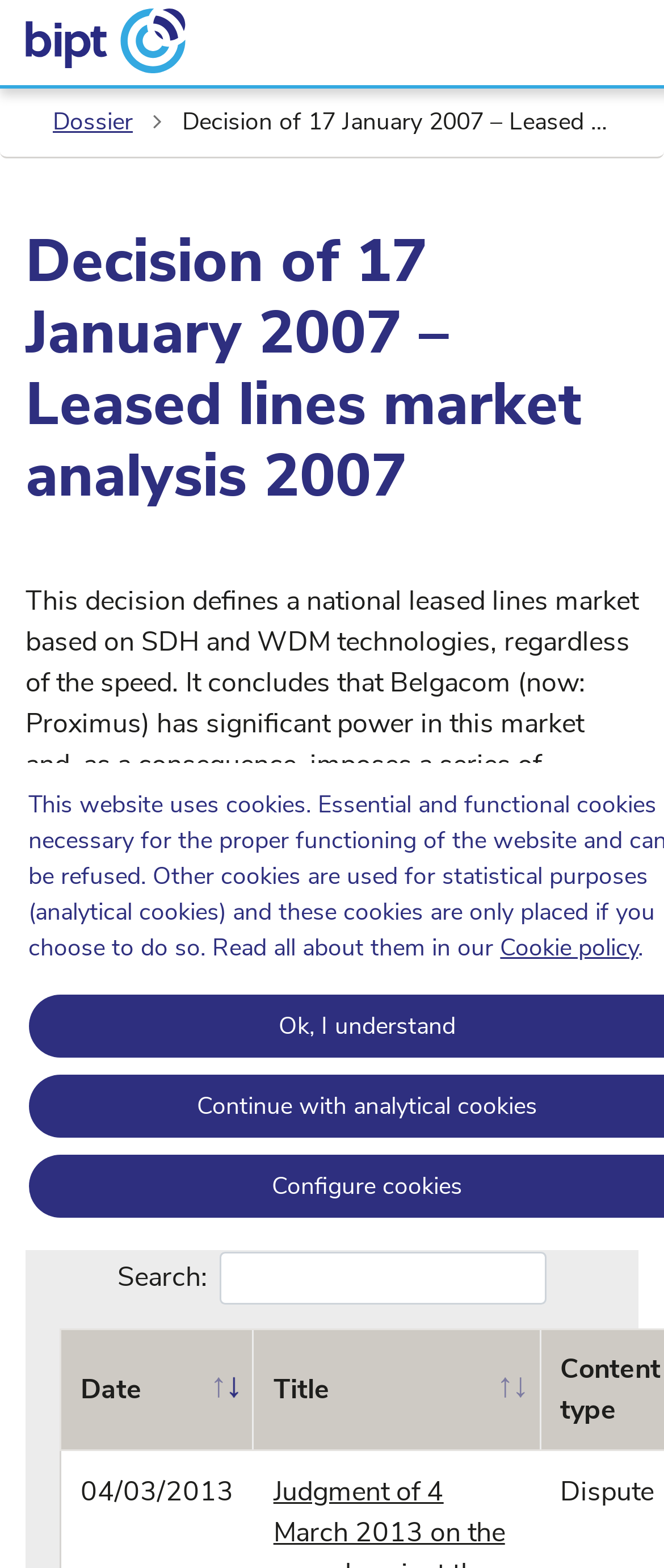What is the main topic of this webpage?
Refer to the image and give a detailed answer to the question.

Based on the webpage content, it appears that the main topic is the analysis of the leased lines market, specifically the decision made on January 17, 2007, regarding Belgacom's significant power in this market.